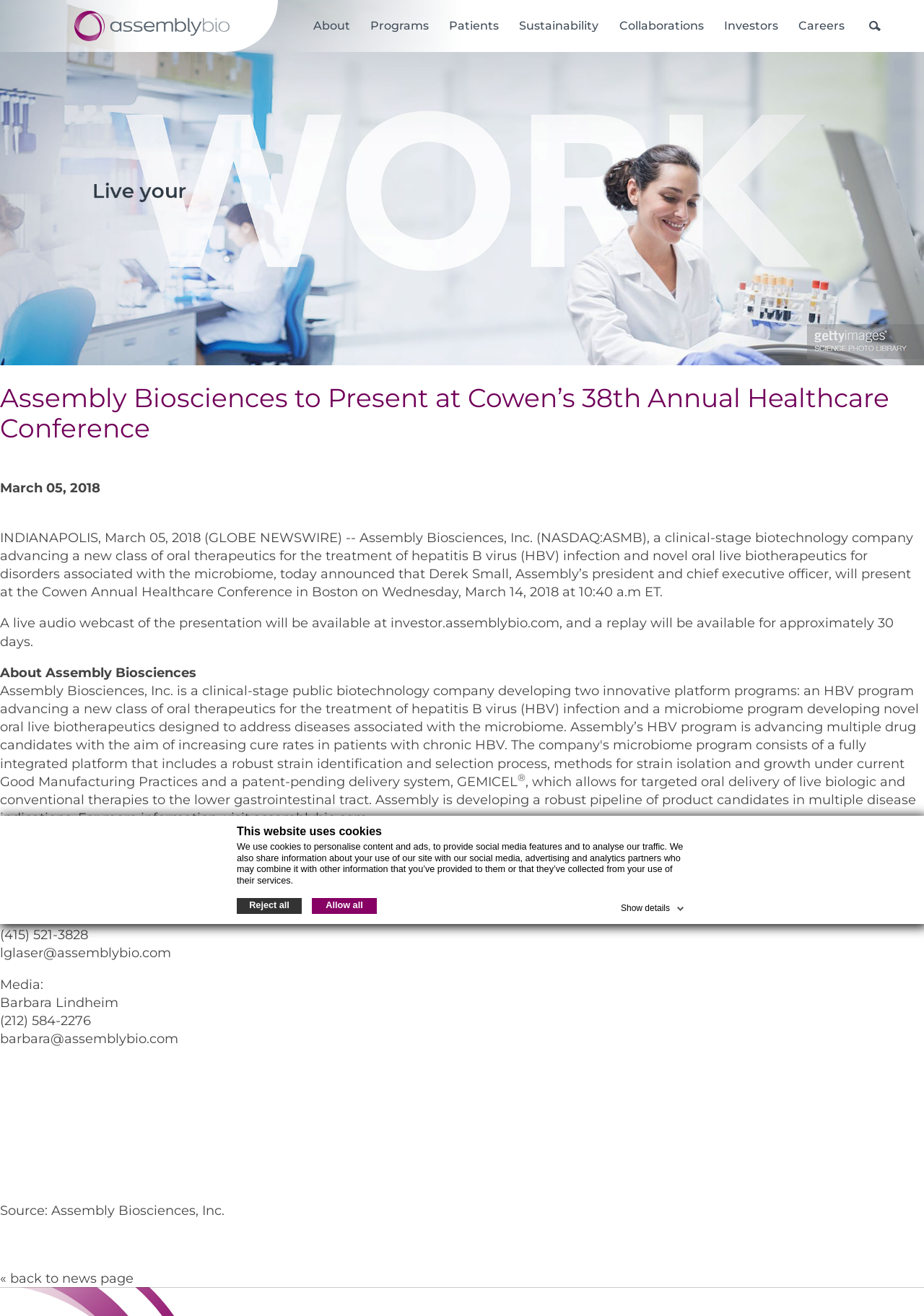Please answer the following question using a single word or phrase: 
What is the topic of the company's pipeline of product candidates?

Multiple disease indications